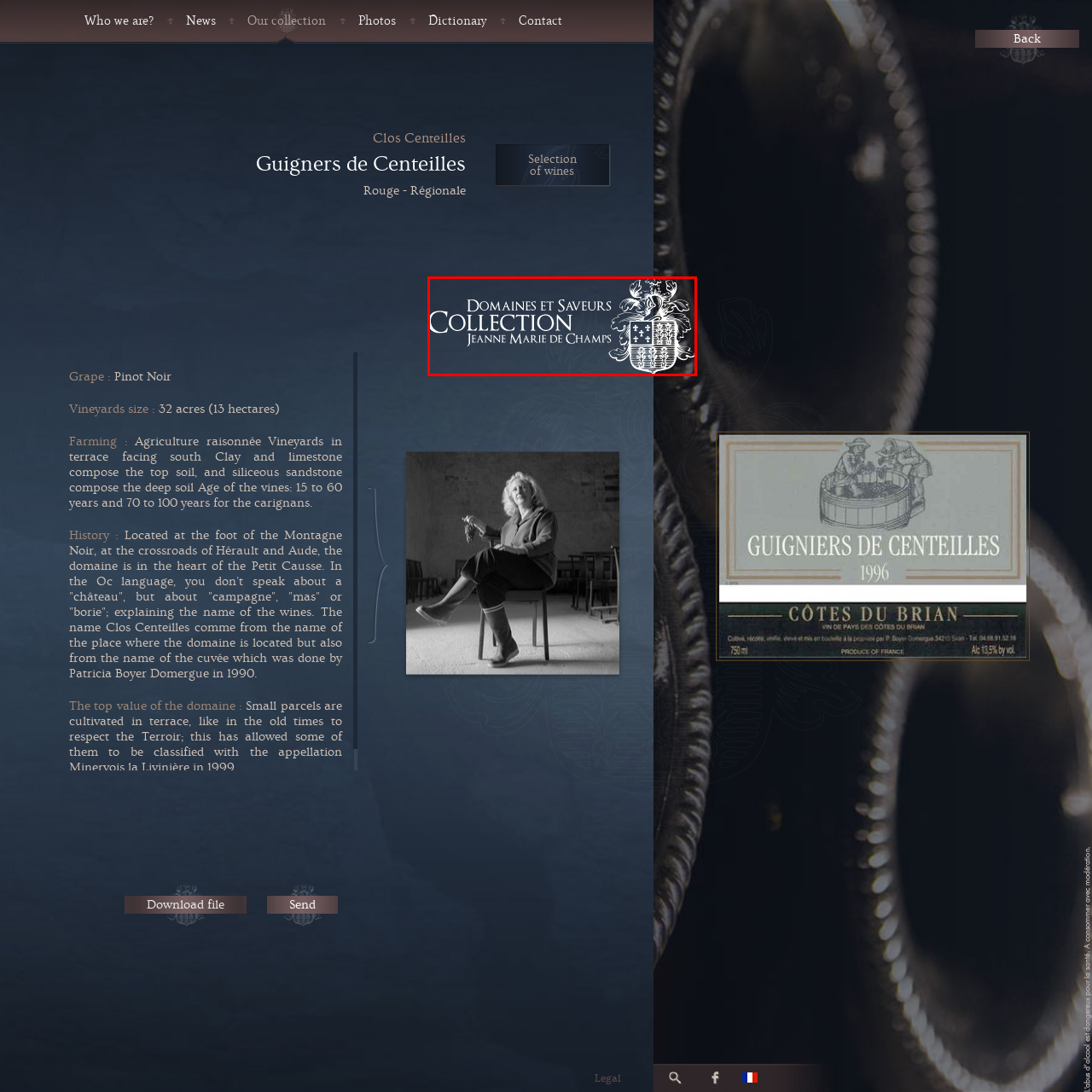Describe extensively the visual content inside the red marked area.

The image features a sophisticated header for "Domaines et Saveurs," showcasing the term "Collection" in an elegant font. Below it, "Jeanne Marie de Champs" is prominently displayed, indicating a specific collection or offering. The design incorporates a classic graphic element resembling a coat of arms, adding a touch of heritage and prestige. The background is a deep blue, contrasting beautifully with the white text, evoking a sense of luxury and fine taste, suitable for a collection related to wines or gourmet products. This visual encapsulates the essence of refined craftsmanship and the rich tradition behind the offerings of the domain.